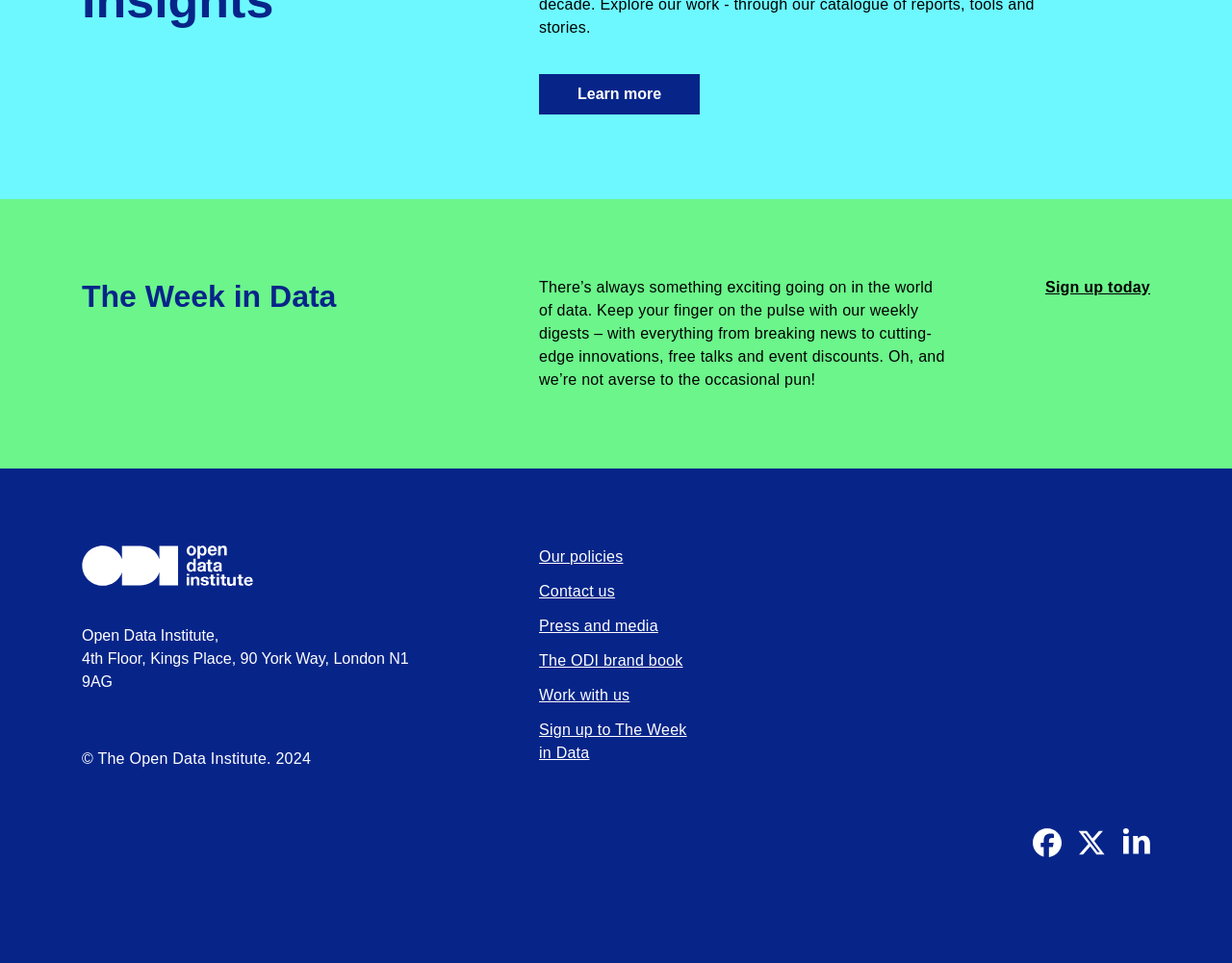Answer the question briefly using a single word or phrase: 
Where is the Open Data Institute located?

London N1 9AG